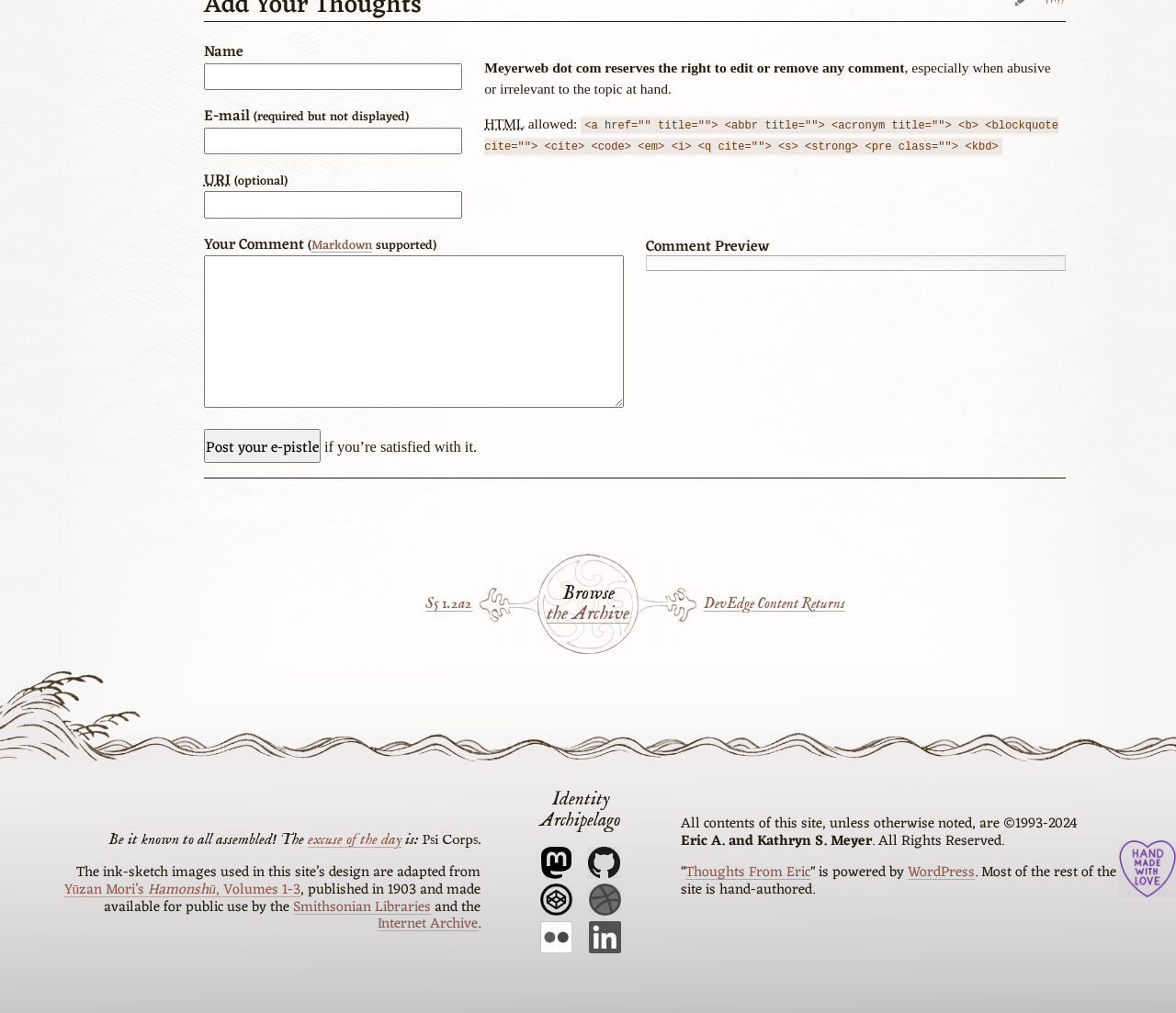Locate the bounding box coordinates of the clickable region necessary to complete the following instruction: "Post your e-pistle". Provide the coordinates in the format of four float numbers between 0 and 1, i.e., [left, top, right, bottom].

[0.173, 0.423, 0.273, 0.457]